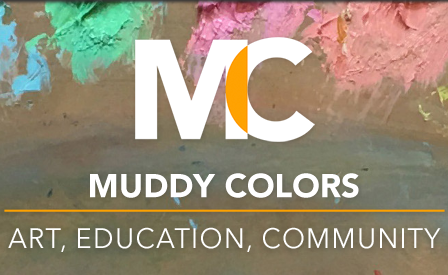Give a meticulous account of what the image depicts.

The image showcases the logo of "Muddy Colors," a creative platform dedicated to art, education, and community. The logo features the letters "MC" prominently displayed in a modern font, incorporating a vibrant orange accent within the "M" that adds a dynamic touch. Below the logo, the name "MUDDY COLORS" is presented in bold, white letters, further emphasizing the identity of the platform. The backdrop displays a palette of bright colors, suggesting a lively artistic environment. This imagery reflects the community-focused approach of Muddy Colors, promoting engagement and learning among artists and enthusiasts alike.